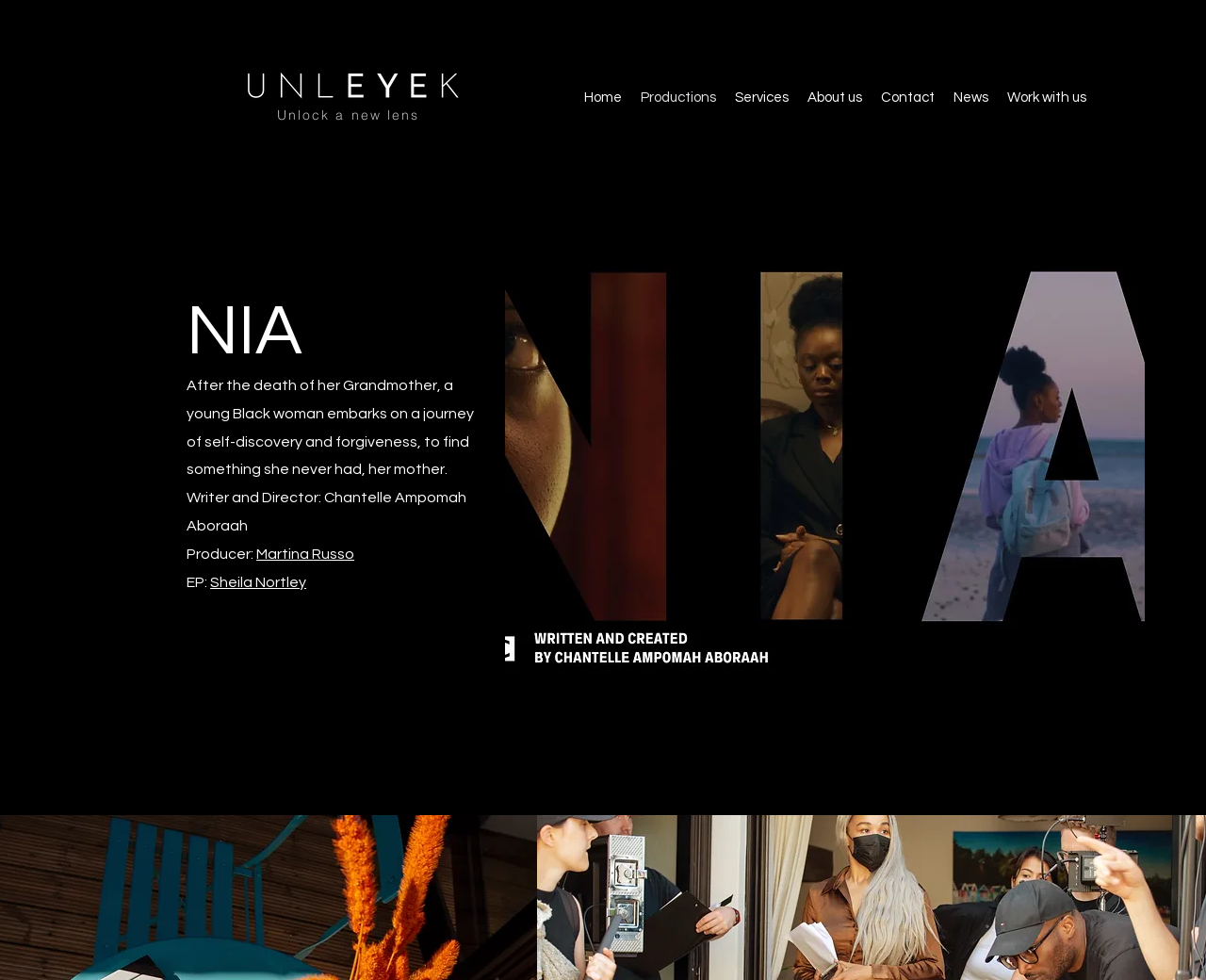Identify and provide the bounding box coordinates of the UI element described: "News". The coordinates should be formatted as [left, top, right, bottom], with each number being a float between 0 and 1.

[0.783, 0.076, 0.827, 0.123]